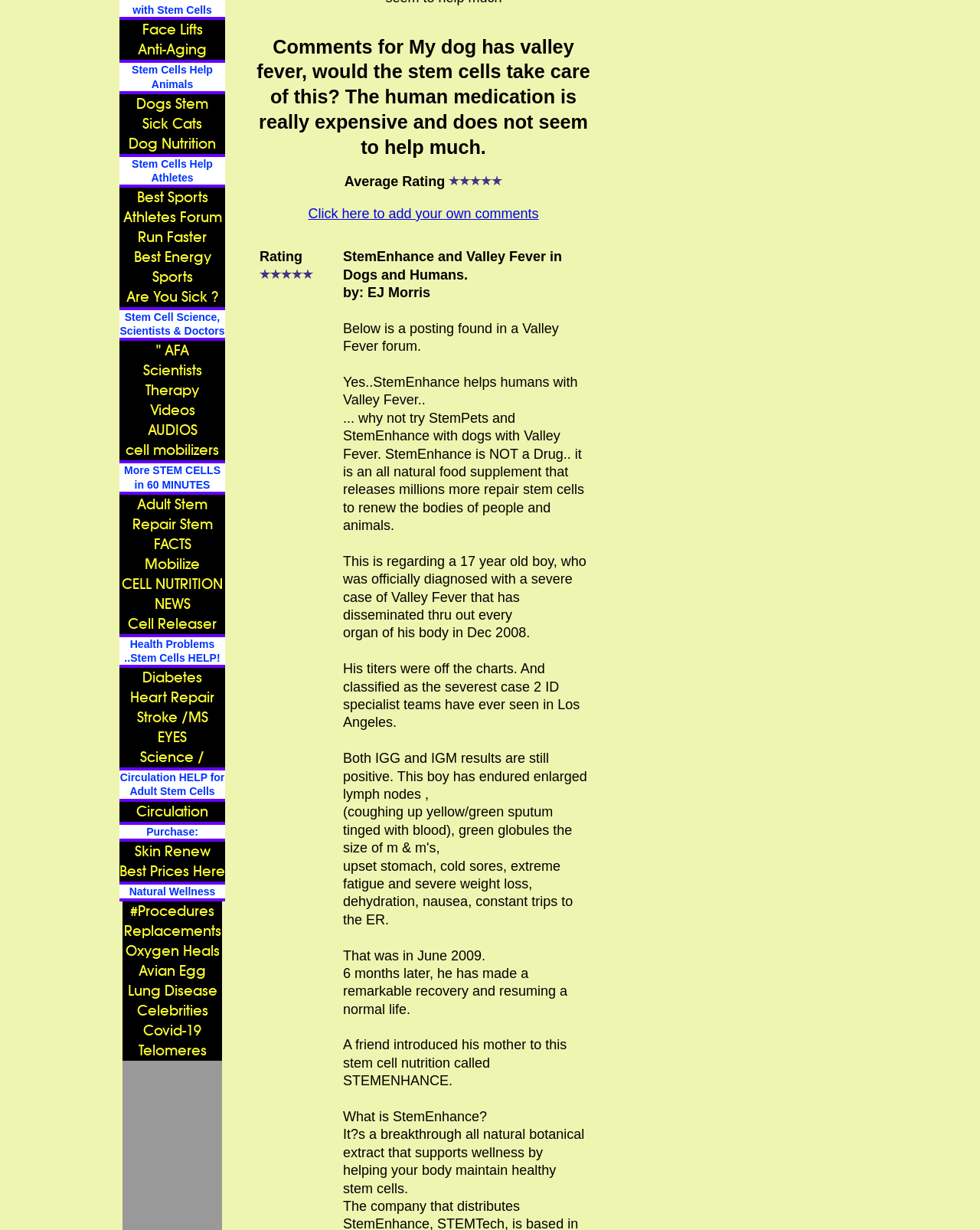Please find the bounding box coordinates in the format (top-left x, top-left y, bottom-right x, bottom-right y) for the given element description. Ensure the coordinates are floating point numbers between 0 and 1. Description: Science / Reviews

[0.122, 0.608, 0.23, 0.624]